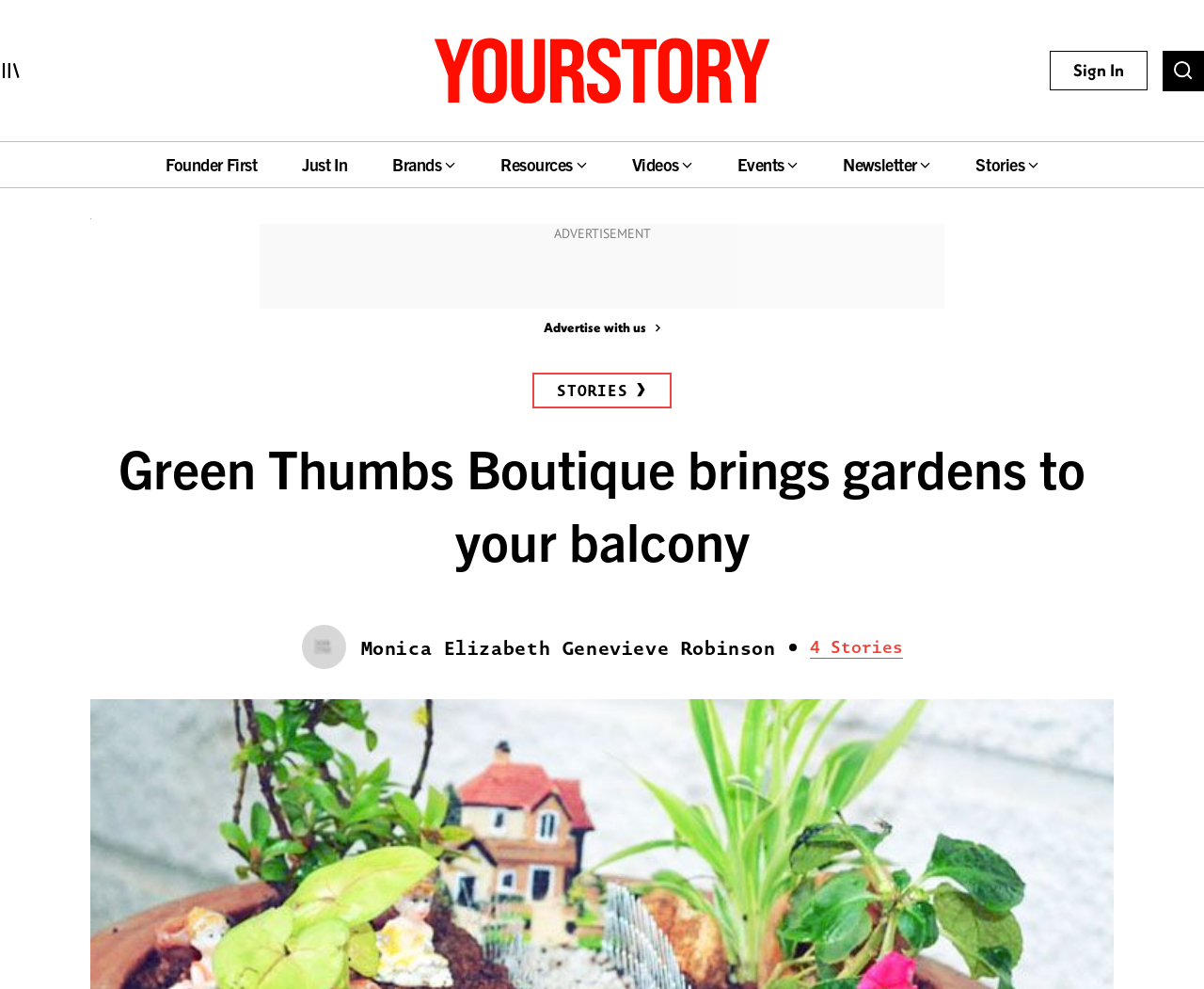Give a concise answer of one word or phrase to the question: 
How many stories has the author written?

4